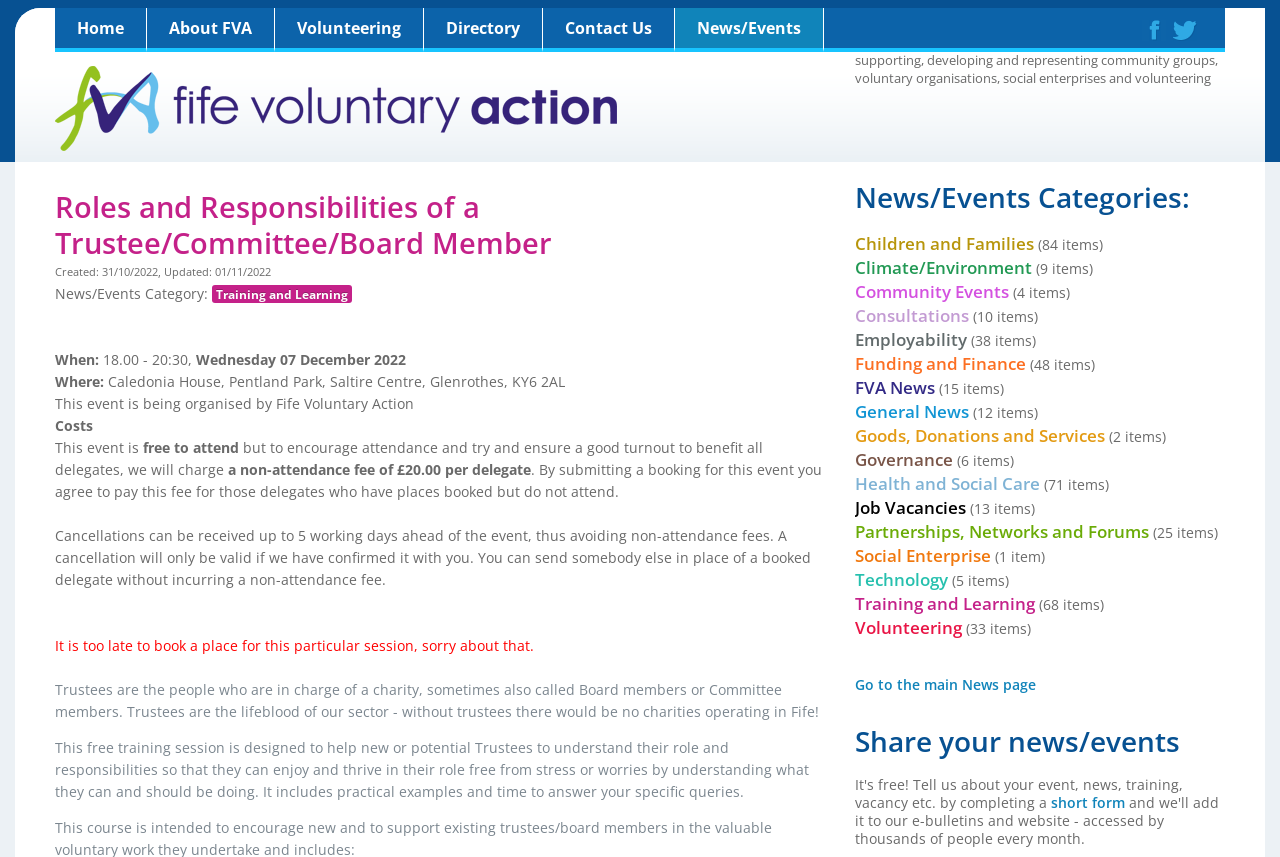What is the date of the event?
Refer to the screenshot and answer in one word or phrase.

Wednesday 07 December 2022